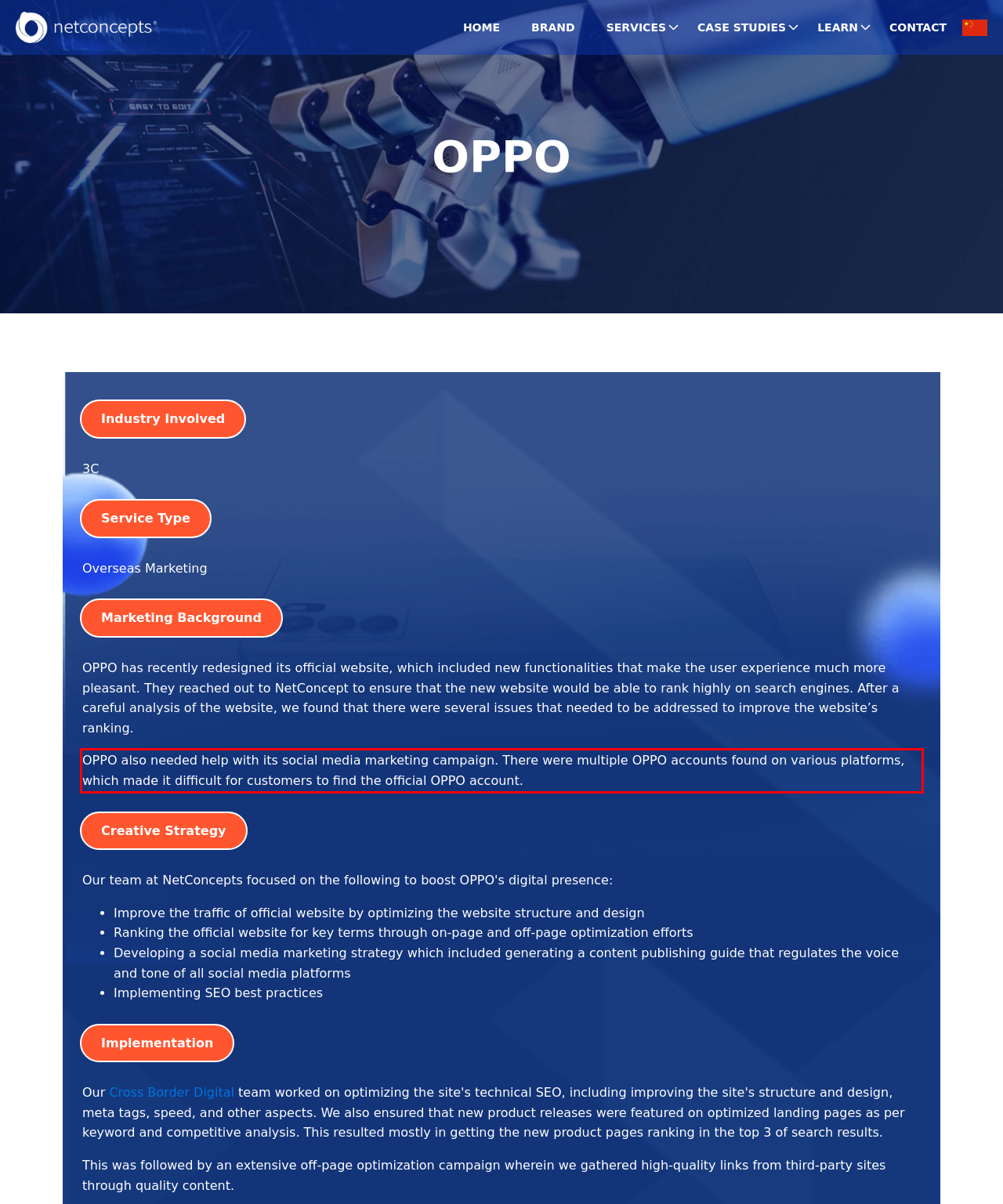In the given screenshot, locate the red bounding box and extract the text content from within it.

OPPO also needed help with its social media marketing campaign. There were multiple OPPO accounts found on various platforms, which made it difficult for customers to find the official OPPO account.